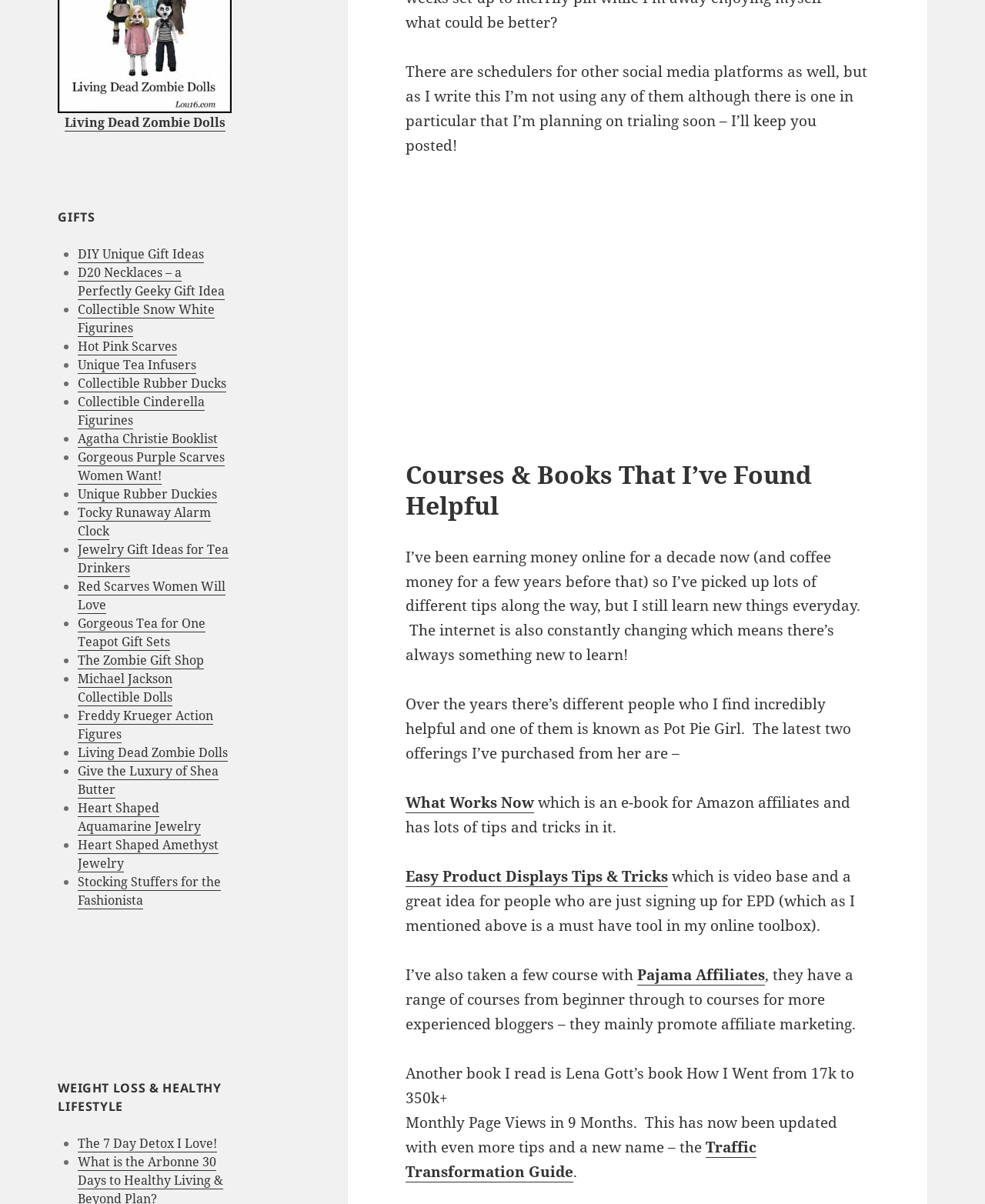What is the topic of the 'Traffic Transformation Guide'?
Look at the screenshot and provide an in-depth answer.

Based on the context, the 'Traffic Transformation Guide' is a book that provides tips on increasing page views, as it is mentioned that it was previously titled 'How I Went from 17k to 350k+ Monthly Page Views in 9 Months'.